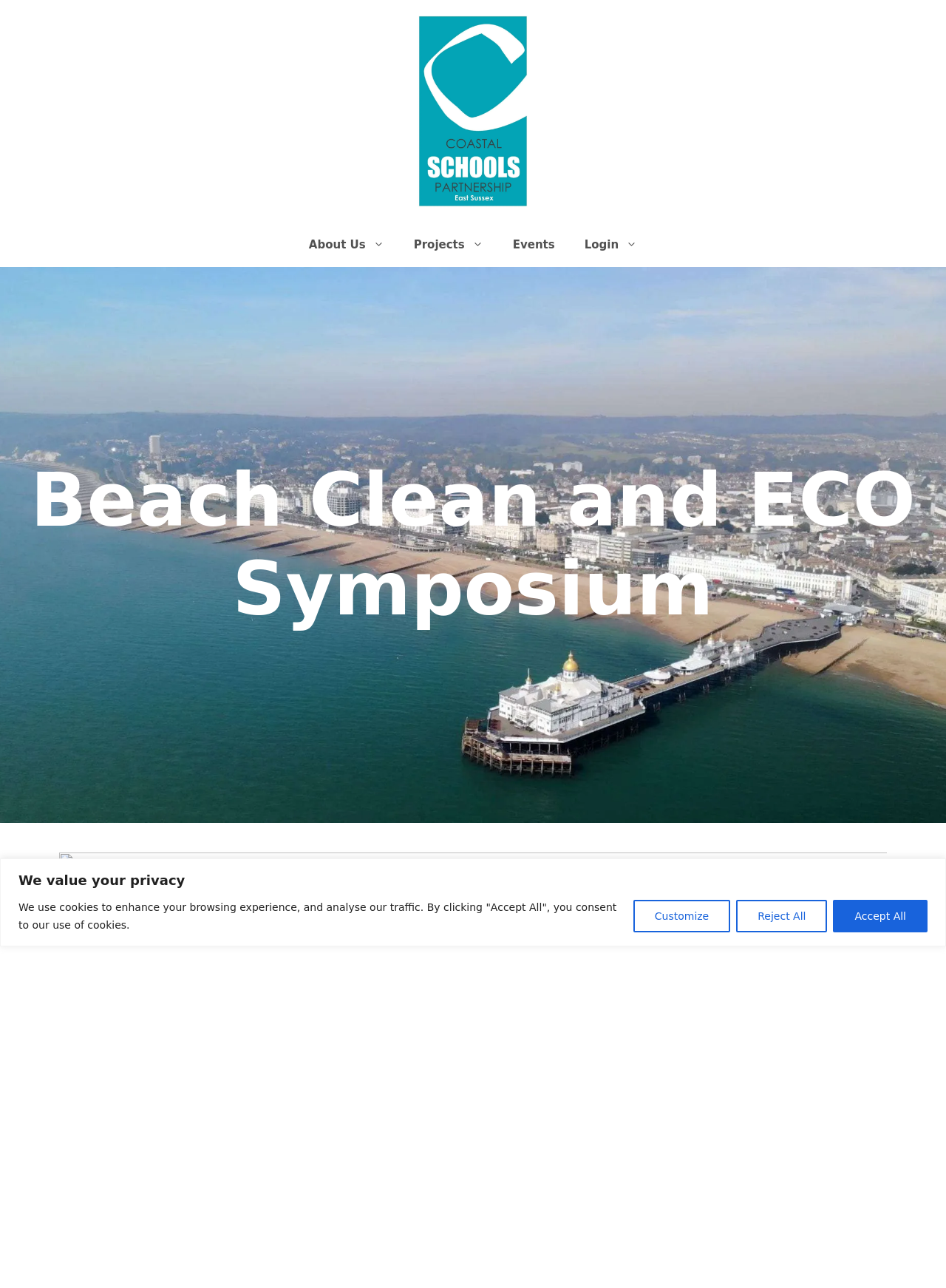Can you pinpoint the bounding box coordinates for the clickable element required for this instruction: "login to the system"? The coordinates should be four float numbers between 0 and 1, i.e., [left, top, right, bottom].

[0.602, 0.173, 0.689, 0.208]